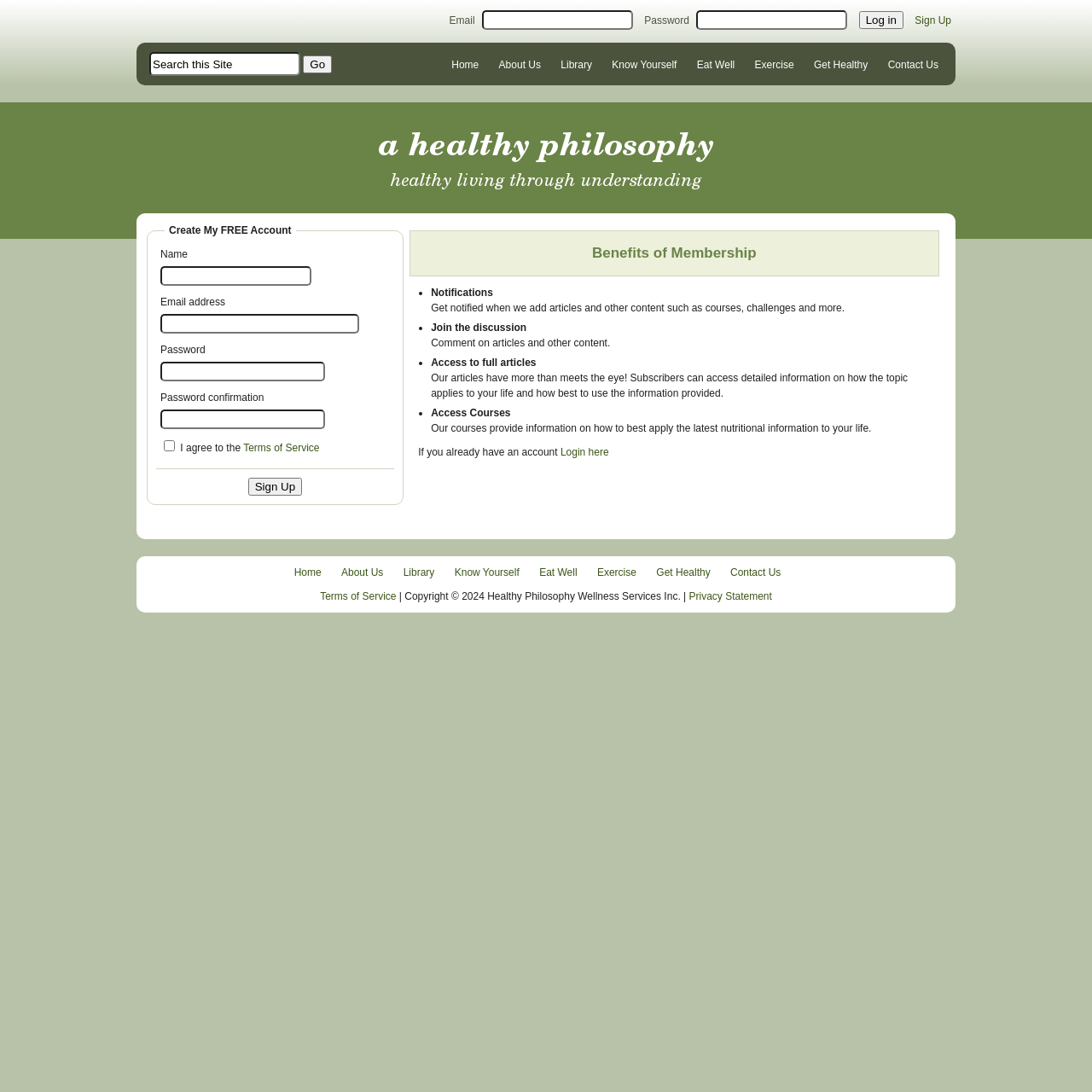Please identify the bounding box coordinates of the element that needs to be clicked to perform the following instruction: "Add to wishlist".

None